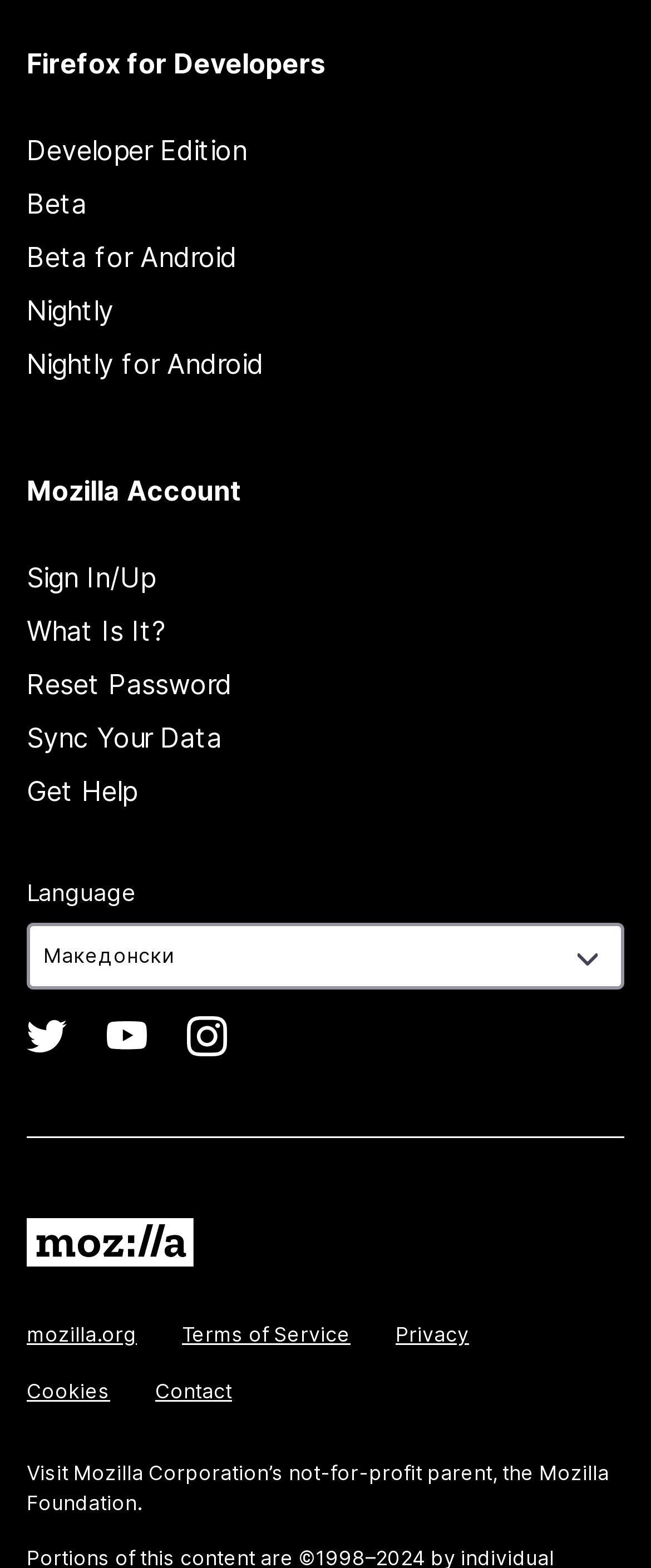Bounding box coordinates are to be given in the format (top-left x, top-left y, bottom-right x, bottom-right y). All values must be floating point numbers between 0 and 1. Provide the bounding box coordinate for the UI element described as: Sync Your Data

[0.041, 0.46, 0.341, 0.481]